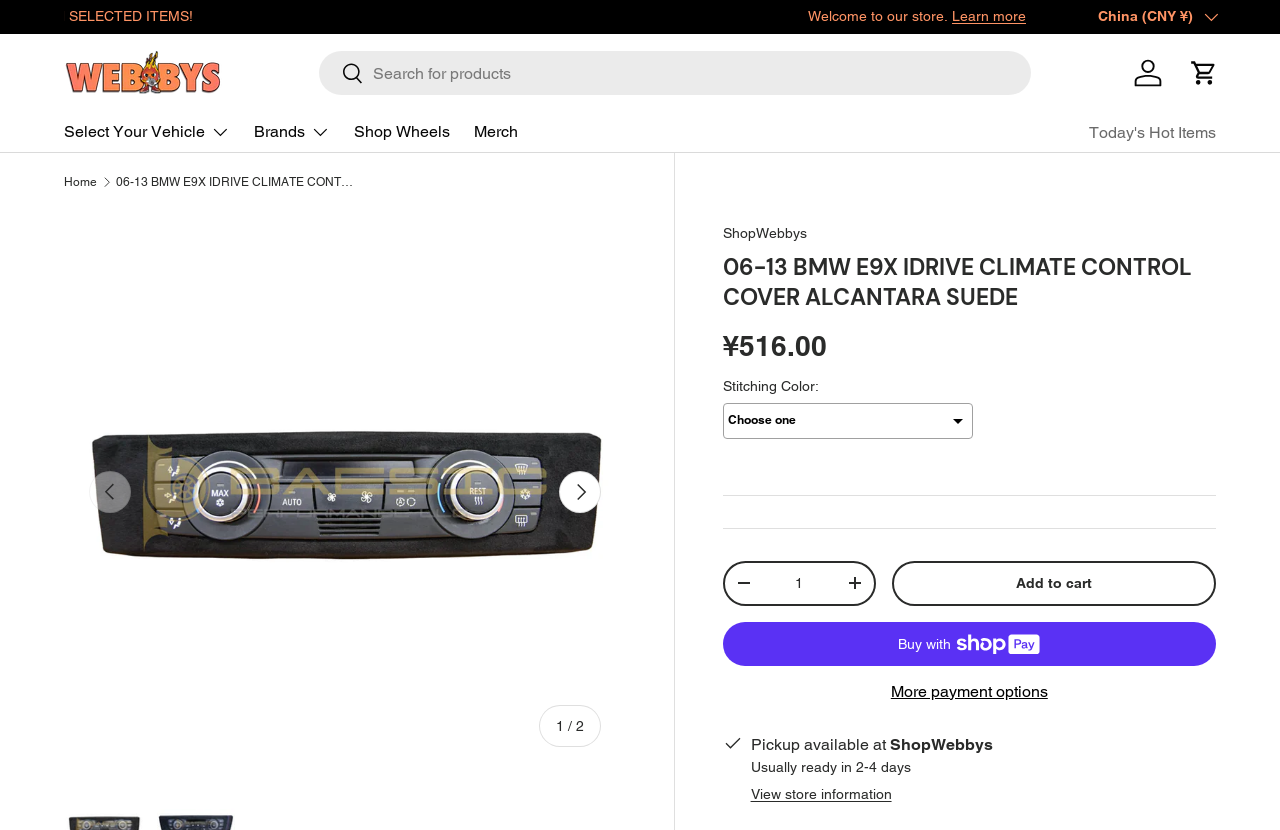Based on the element description: "Next", identify the bounding box coordinates for this UI element. The coordinates must be four float numbers between 0 and 1, listed as [left, top, right, bottom].

[0.436, 0.567, 0.469, 0.618]